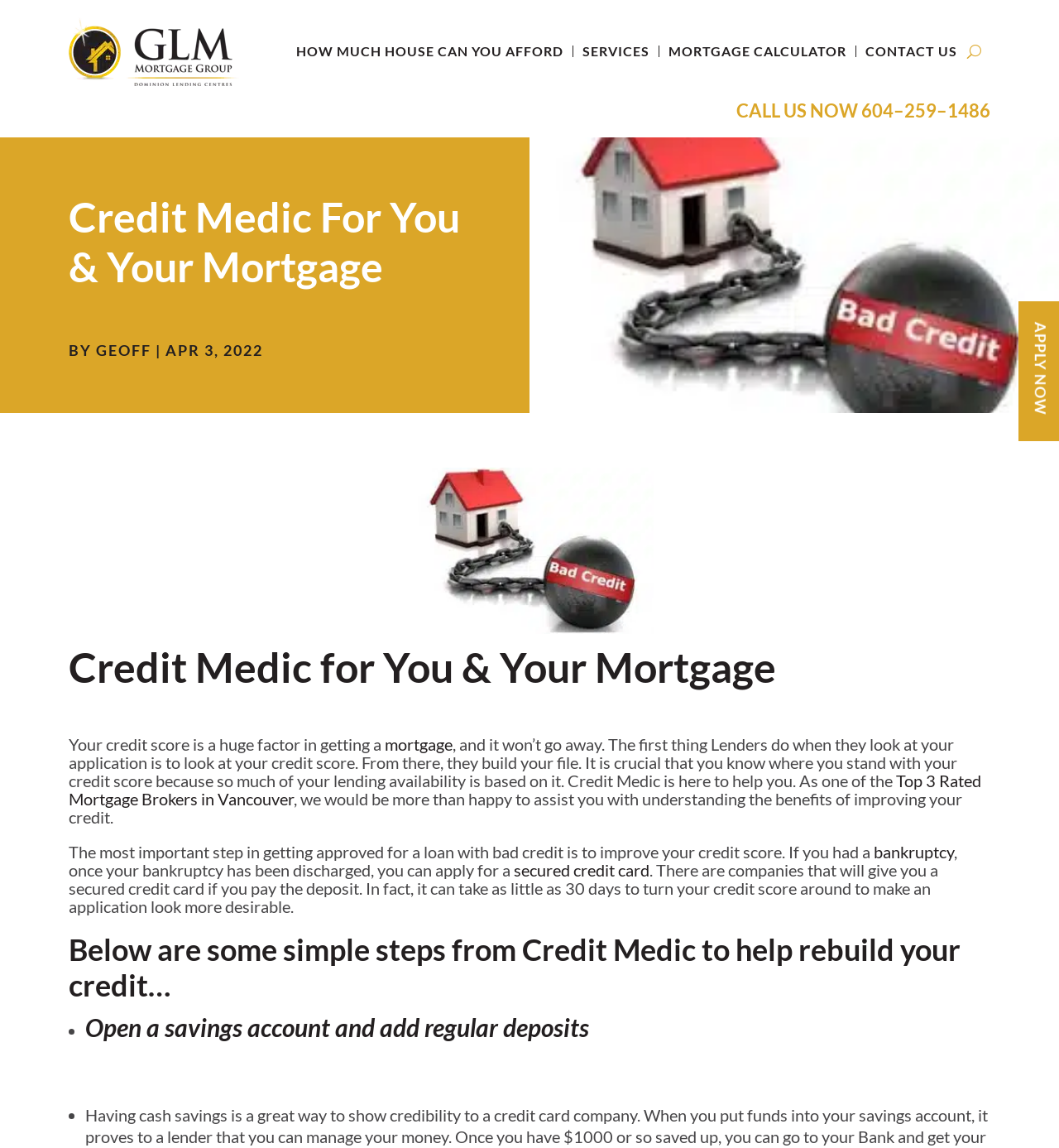Please identify the bounding box coordinates of the clickable element to fulfill the following instruction: "Click on 'HOW MUCH HOUSE CAN YOU AFFORD'". The coordinates should be four float numbers between 0 and 1, i.e., [left, top, right, bottom].

[0.28, 0.04, 0.532, 0.05]